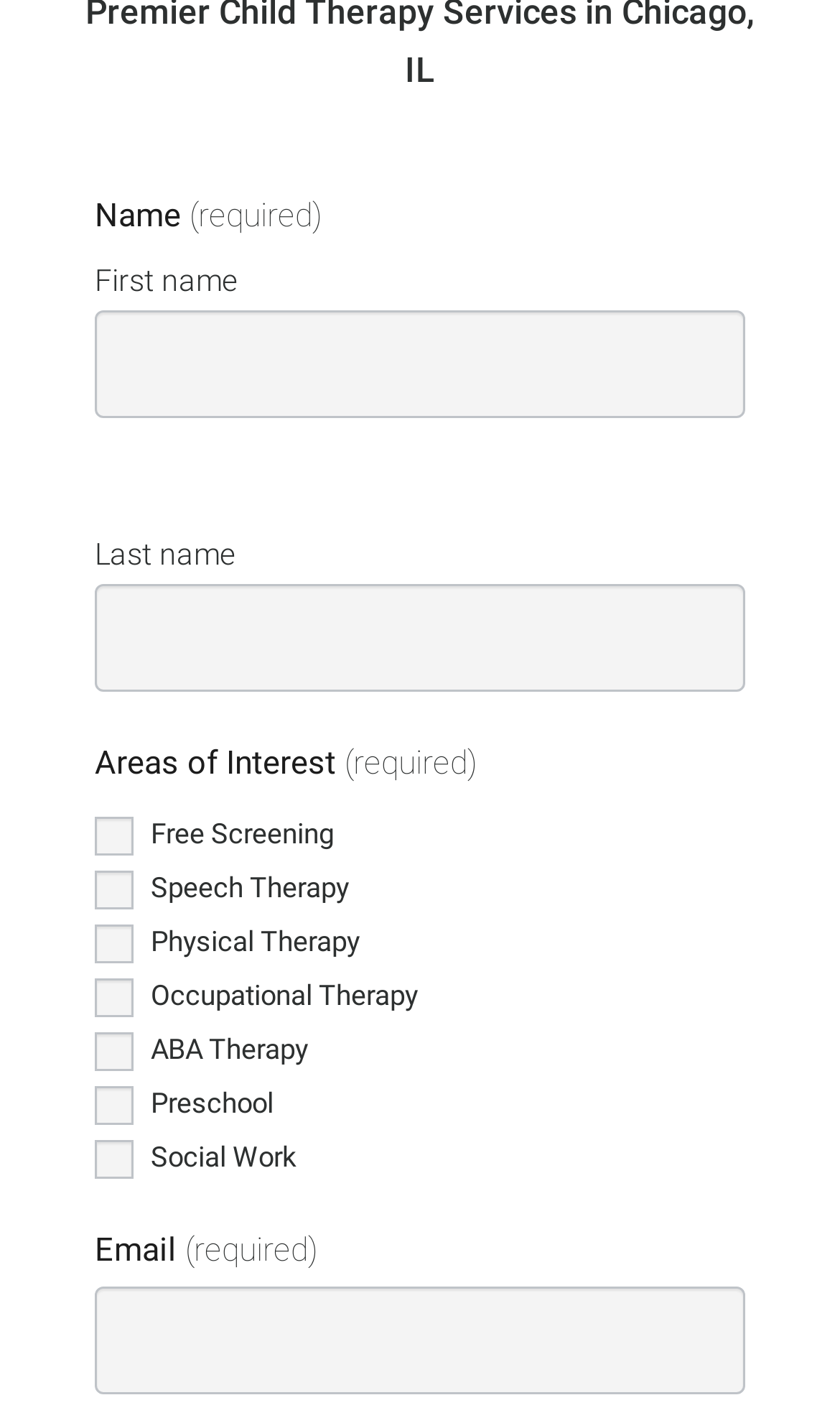Predict the bounding box coordinates of the area that should be clicked to accomplish the following instruction: "Input email". The bounding box coordinates should consist of four float numbers between 0 and 1, i.e., [left, top, right, bottom].

[0.113, 0.907, 0.887, 0.983]